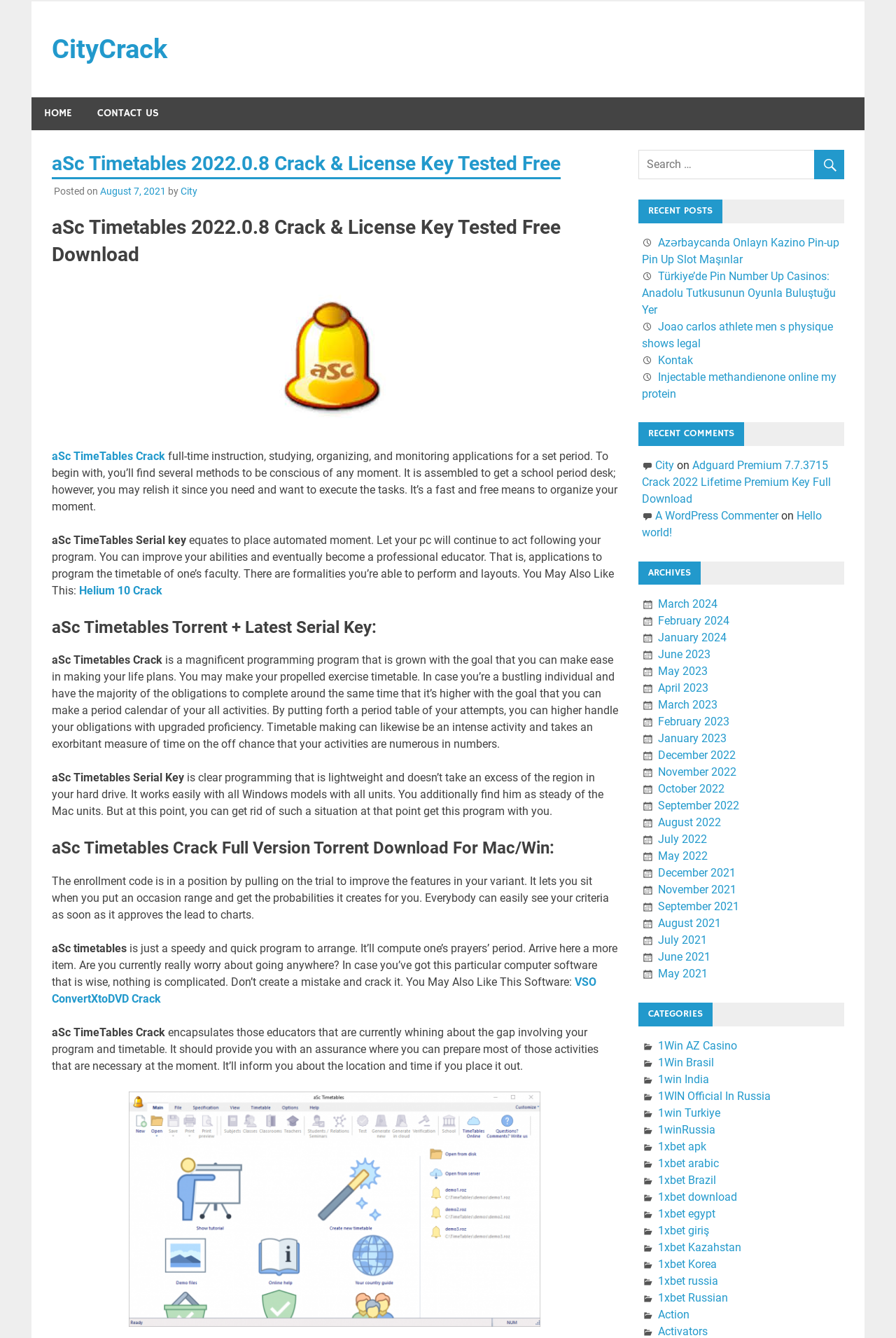Specify the bounding box coordinates of the element's region that should be clicked to achieve the following instruction: "contact us". The bounding box coordinates consist of four float numbers between 0 and 1, in the format [left, top, right, bottom].

[0.095, 0.073, 0.191, 0.097]